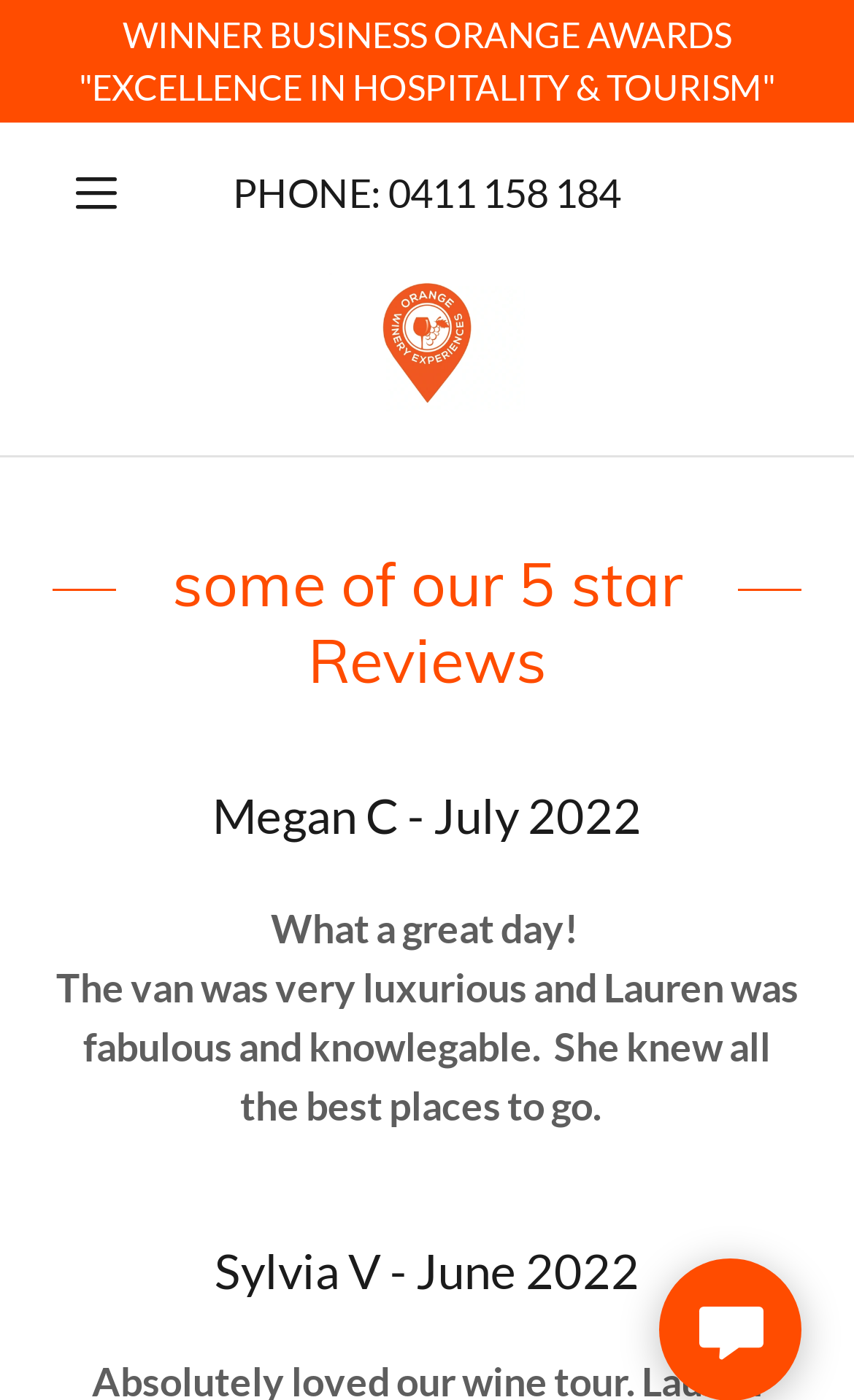Answer this question in one word or a short phrase: What is the description of the van used for the tour?

Luxurious